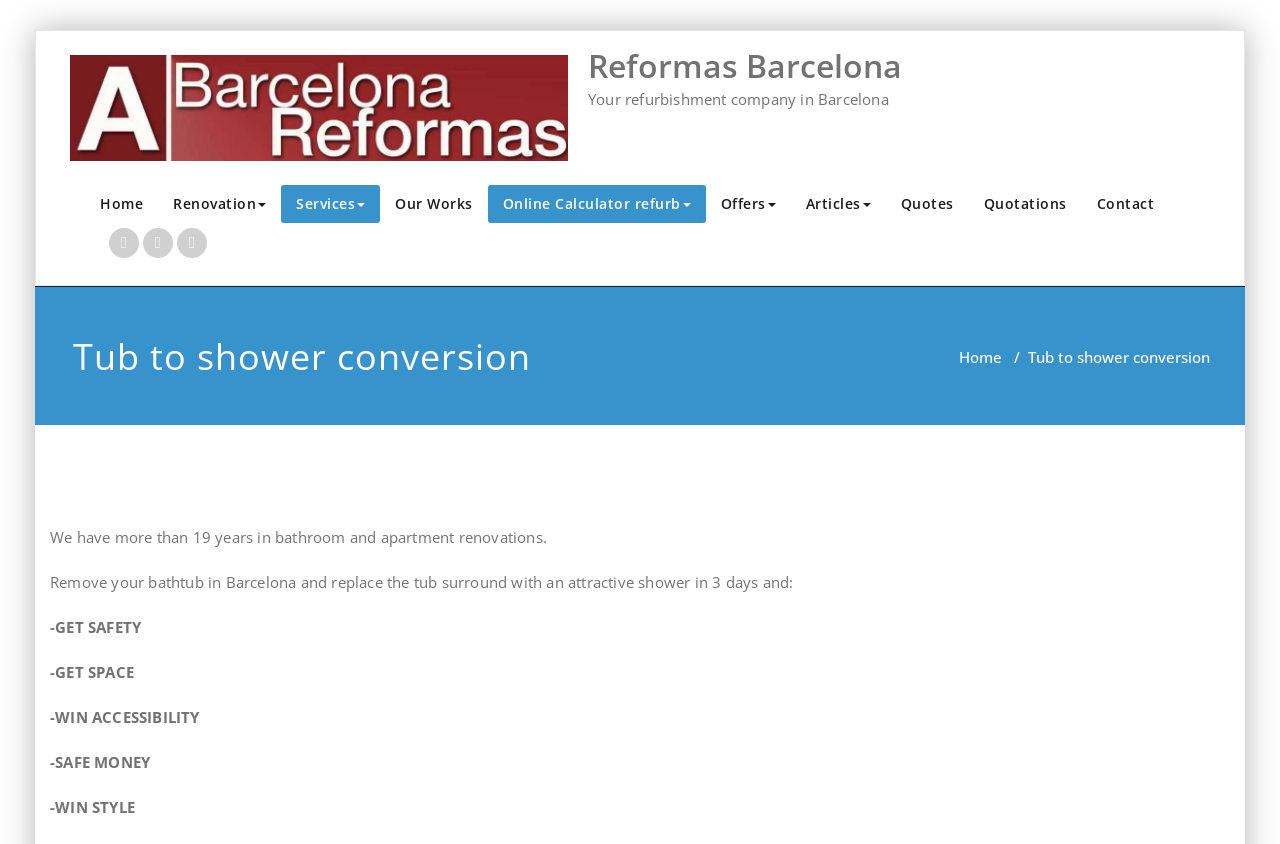Determine the bounding box coordinates for the element that should be clicked to follow this instruction: "View the Online Calculator refurb". The coordinates should be given as four float numbers between 0 and 1, in the format [left, top, right, bottom].

[0.381, 0.219, 0.551, 0.264]